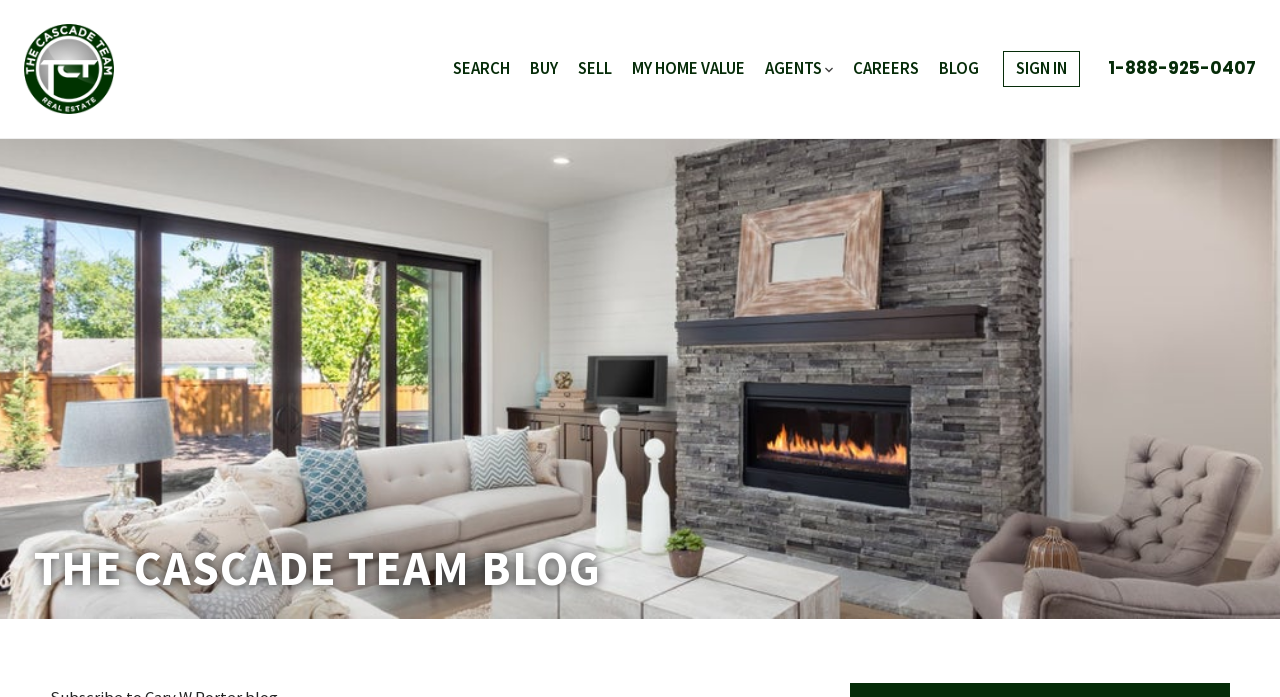Construct a comprehensive description capturing every detail on the webpage.

The webpage appears to be a blog article from "The Cascade Team" with a focus on property tax increases. At the top left corner, there is a logo of "The Cascade Team" accompanied by a link to the homepage. To the right of the logo, there are several navigation links, including "SEARCH", "BUY", "SELL", "MY HOME VALUE", and a dropdown menu for "AGENTS". Further to the right, there are additional links to "CAREERS", "BLOG", and "SIGN IN". 

On the top right corner, there is a phone number "1-888-925-0407" displayed as a link. Below the navigation menu, there is a large image that spans the entire width of the page, likely related to the article's content. 

The main content of the article is headed by a title "THE CASCADE TEAM BLOG" located near the top center of the page. The article itself is not explicitly described in the accessibility tree, but the meta description suggests that it discusses property owners' ability to appeal their valuation within 60 days of receiving a card in the mail, with more details provided in the article.